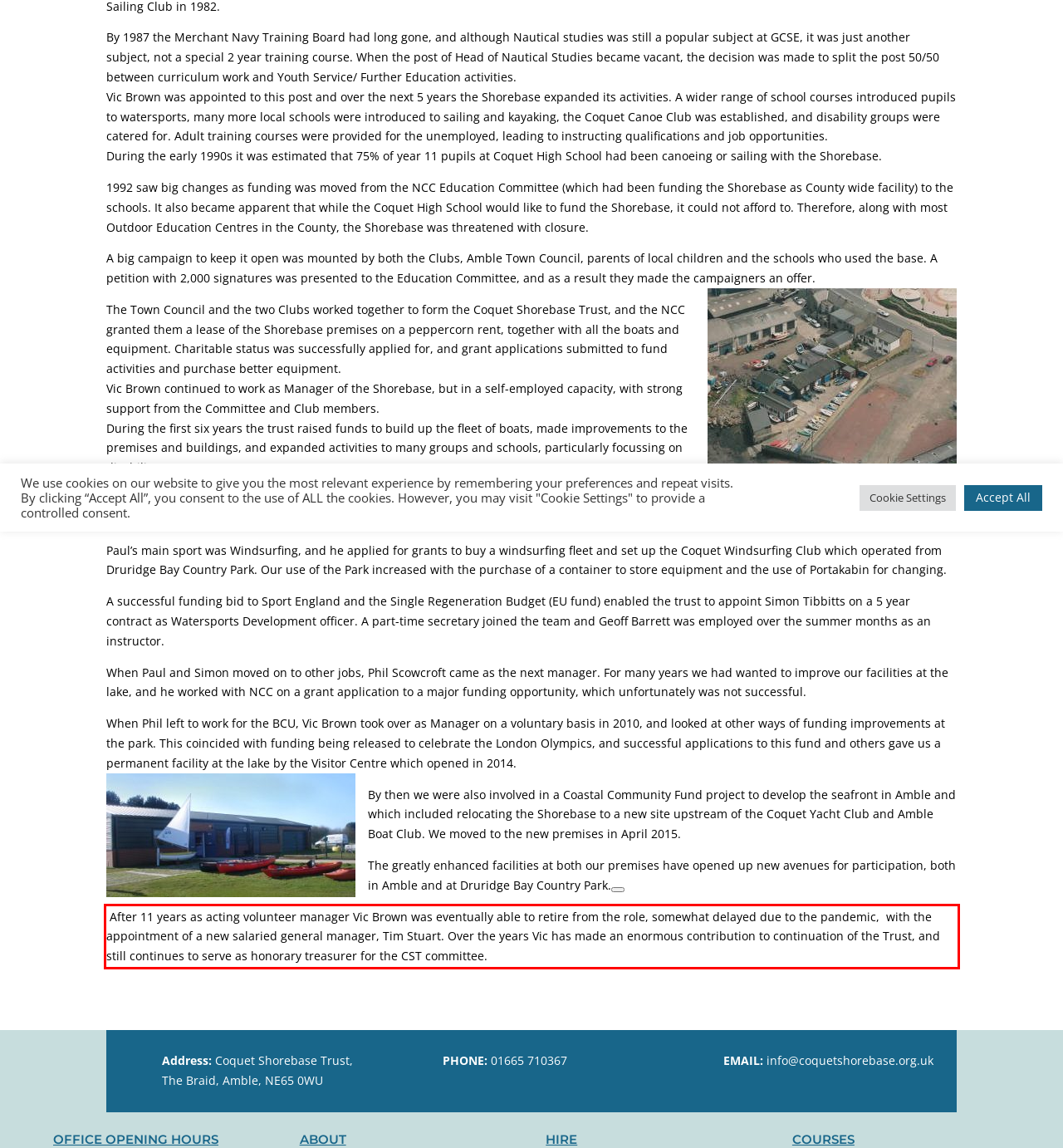Given a webpage screenshot with a red bounding box, perform OCR to read and deliver the text enclosed by the red bounding box.

After 11 years as acting volunteer manager Vic Brown was eventually able to retire from the role, somewhat delayed due to the pandemic, with the appointment of a new salaried general manager, Tim Stuart. Over the years Vic has made an enormous contribution to continuation of the Trust, and still continues to serve as honorary treasurer for the CST committee.